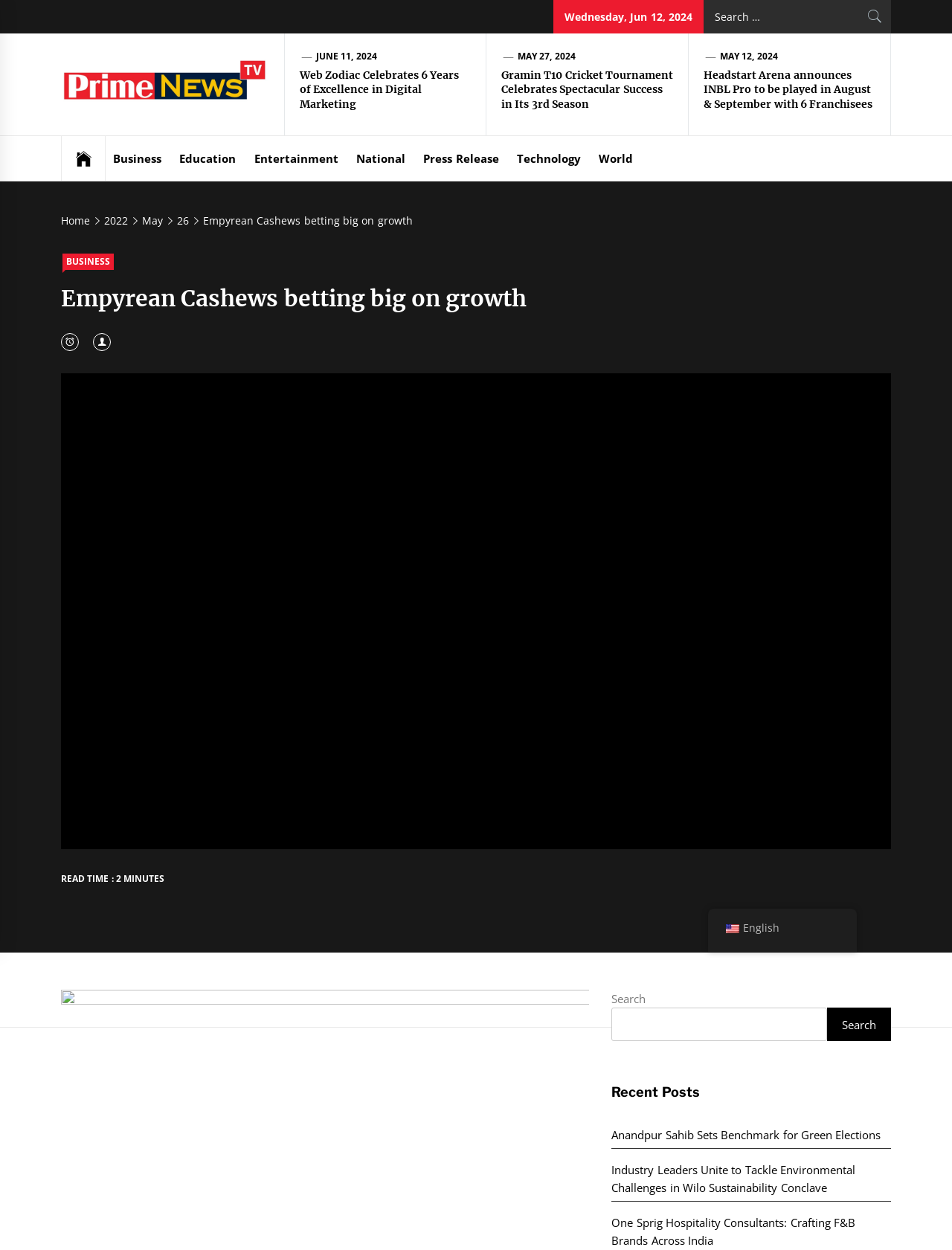Describe the webpage in detail, including text, images, and layout.

The webpage appears to be a news article page from Prime News Tv. At the top, there is a date display showing "Wednesday, Jun 12, 2024". Next to it, there is a search bar with a "Search" button. Below the date, there is a logo of Prime News Tv, which is an image with a link to the website's homepage.

The main content of the page is divided into three columns. The left column has a list of categories, including "Business", "Education", "Entertainment", and more. The middle column has three news articles, each with a heading, a figure, and a link to the full article. The headings of the articles are "Web Zodiac Celebrates 6 Years of Excellence in Digital Marketing", "Gramin T10 Cricket Tournament Celebrates Spectacular Success in Its 3rd Season", and "Headstart Arena announces INBL Pro to be played in August & September with 6 Franchisees". The right column has a navigation menu with breadcrumbs, showing the path from the homepage to the current article.

Above the main content, there is a heading that reads "Empyrean Cashews betting big on growth", which is the title of the current article. Below the title, there are two icons, one for sharing and one for printing. Further down, there is a static text that reads "READ TIME : 2 MINUTES", indicating the estimated time it takes to read the article.

At the bottom of the page, there is a search bar again, followed by a heading that reads "Recent Posts". Below it, there are two links to recent news articles, "Anandpur Sahib Sets Benchmark for Green Elections" and "Industry Leaders Unite to Tackle Environmental Challenges in Wilo Sustainability Conclave". Finally, there is a language selection option, allowing users to switch to English (en_US).